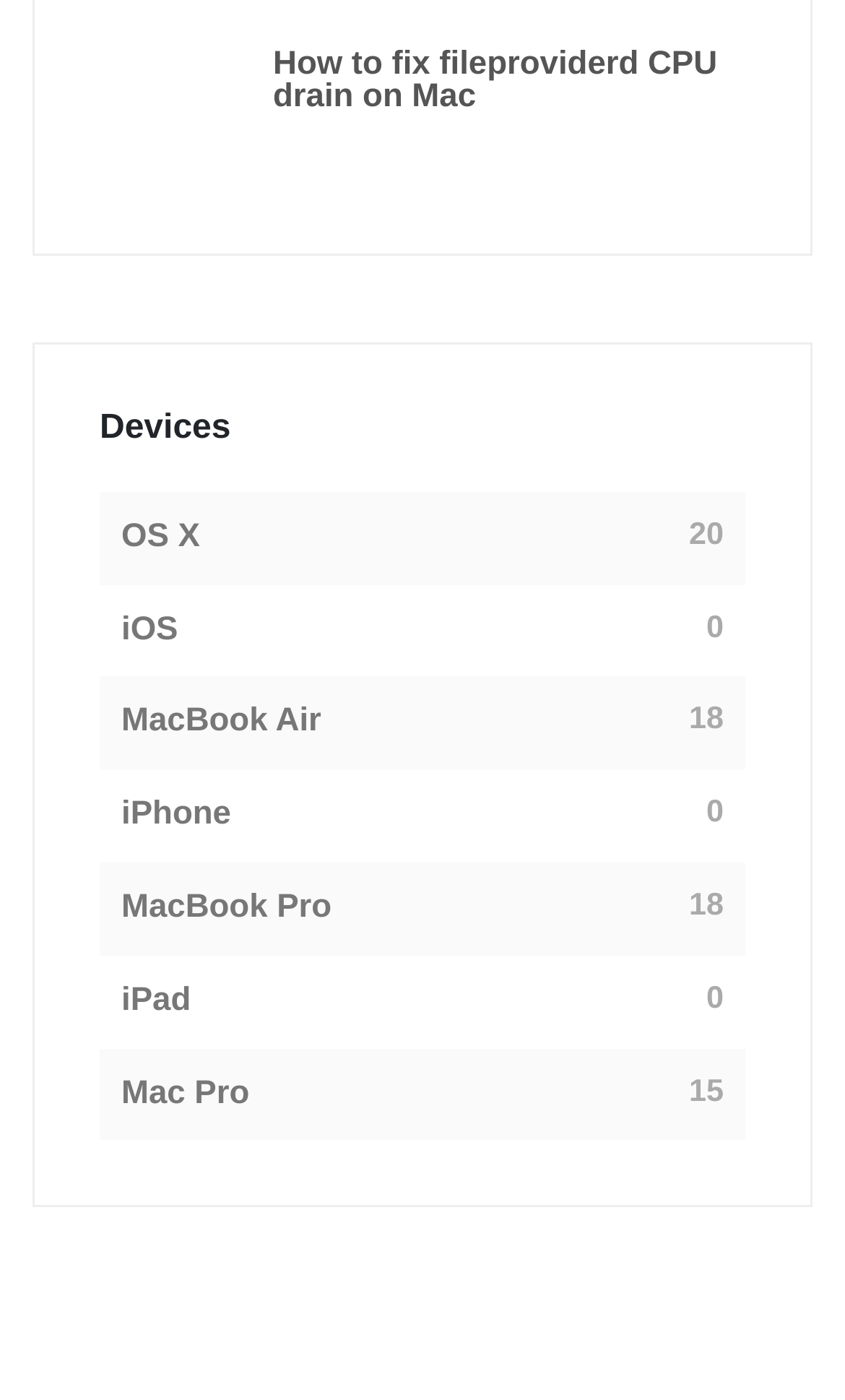Please locate the clickable area by providing the bounding box coordinates to follow this instruction: "Go to the Mac Pro page".

[0.144, 0.764, 0.295, 0.799]